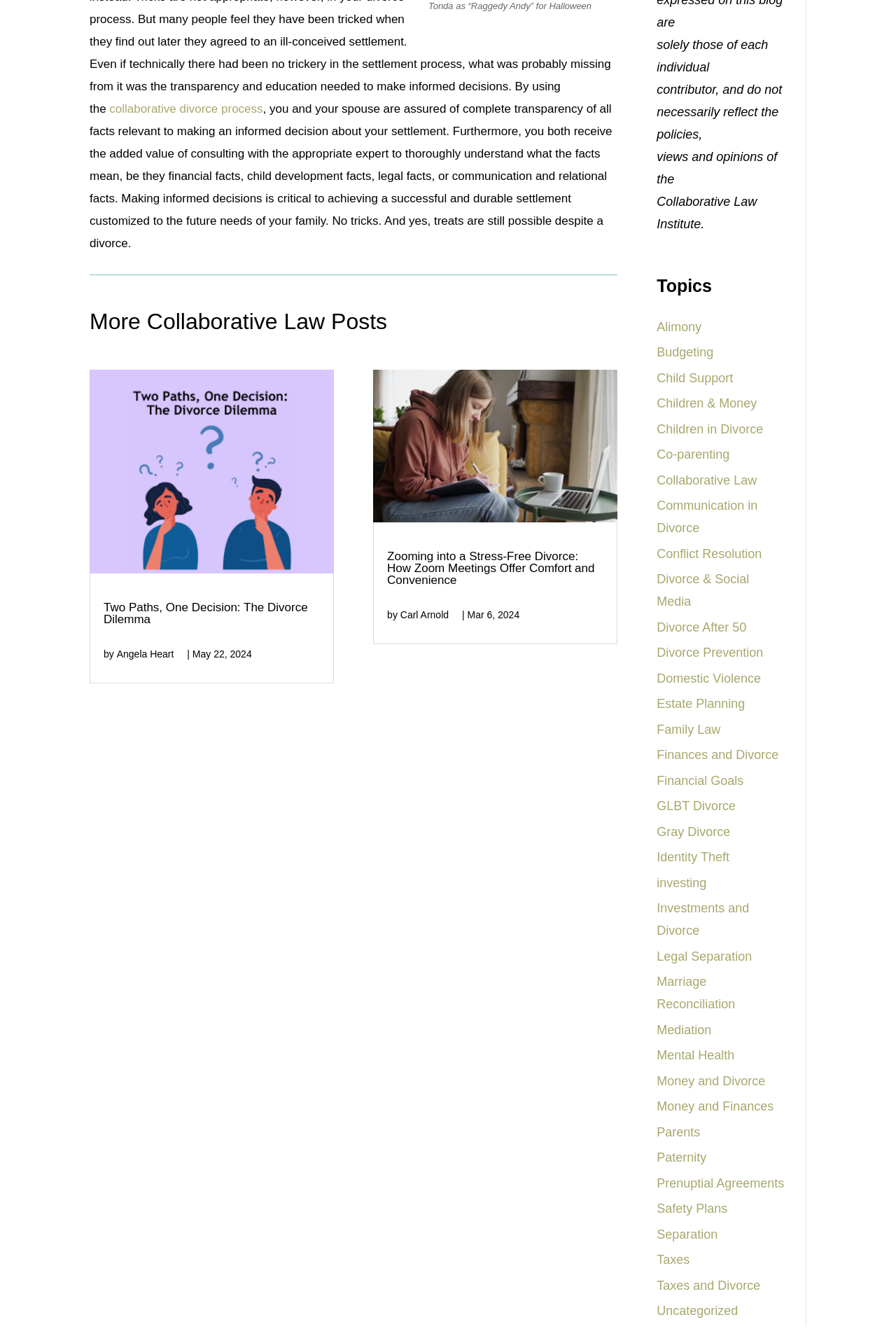Predict the bounding box coordinates of the UI element that matches this description: "Contact Us". The coordinates should be in the format [left, top, right, bottom] with each value between 0 and 1.

None